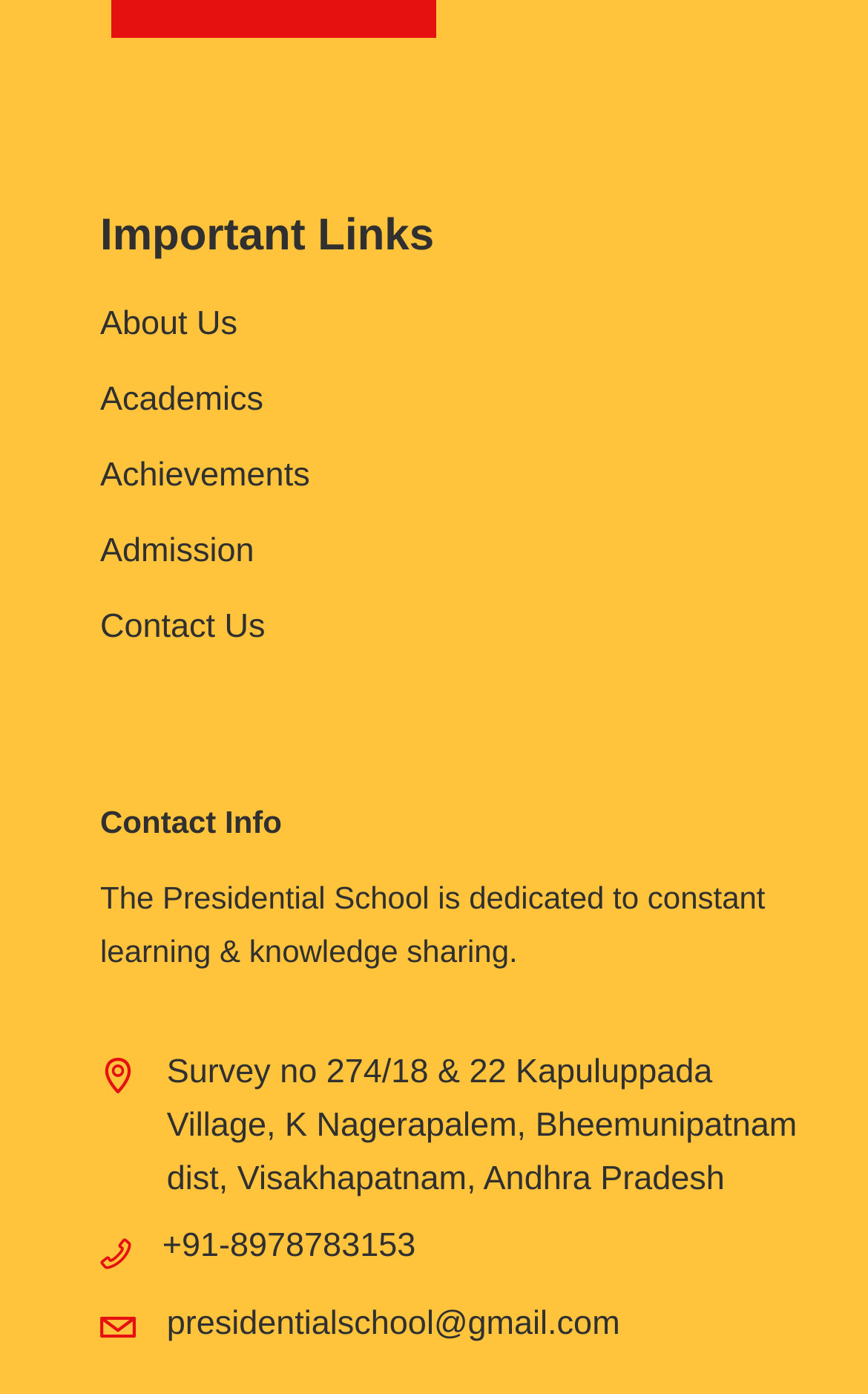What is the name of the school?
Provide an in-depth and detailed explanation in response to the question.

The name of the school can be inferred from the contact information provided on the webpage, which mentions 'The Presidential School' in the address.